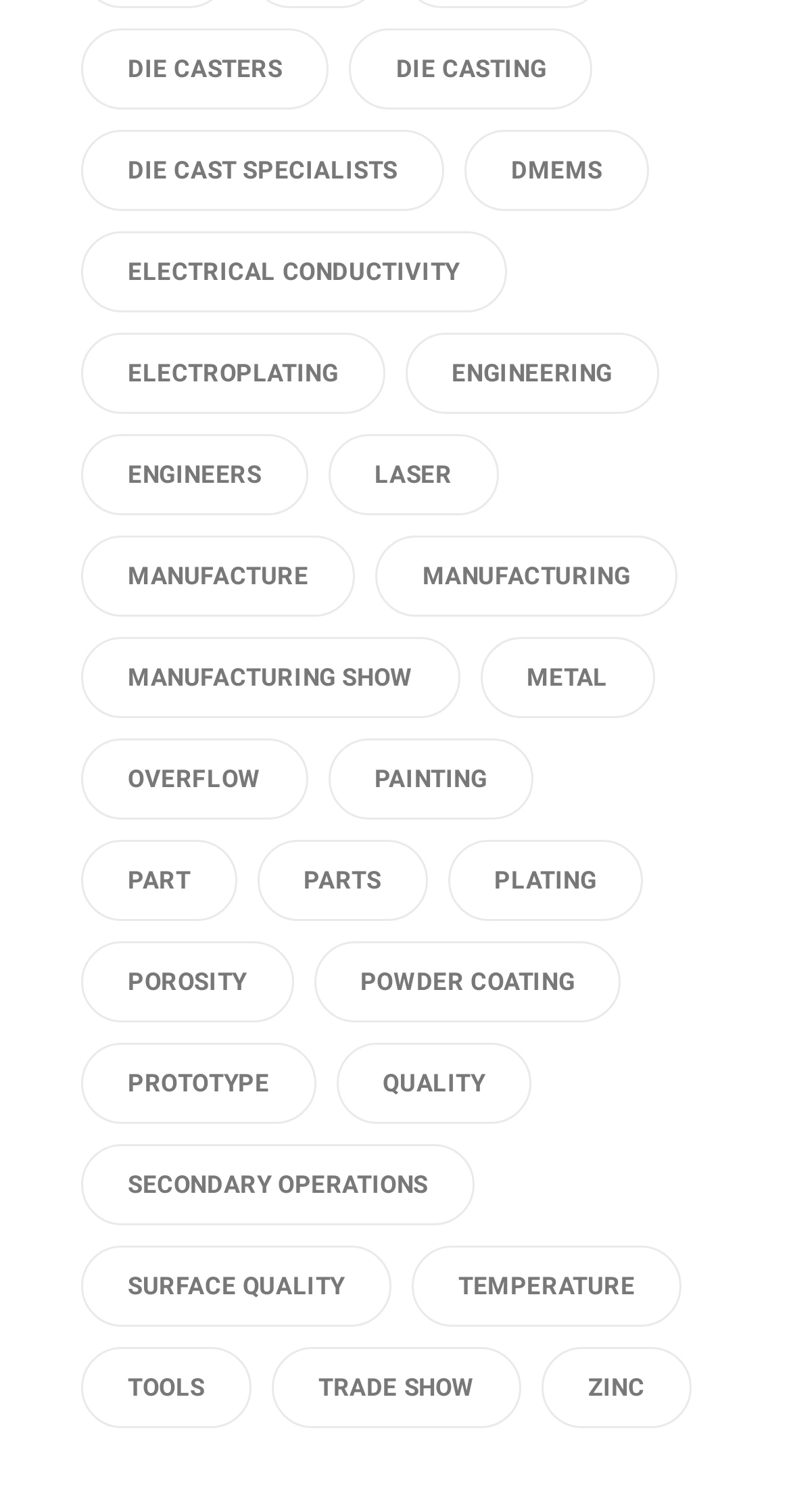Find and provide the bounding box coordinates for the UI element described here: "All Methods". The coordinates should be given as four float numbers between 0 and 1: [left, top, right, bottom].

None